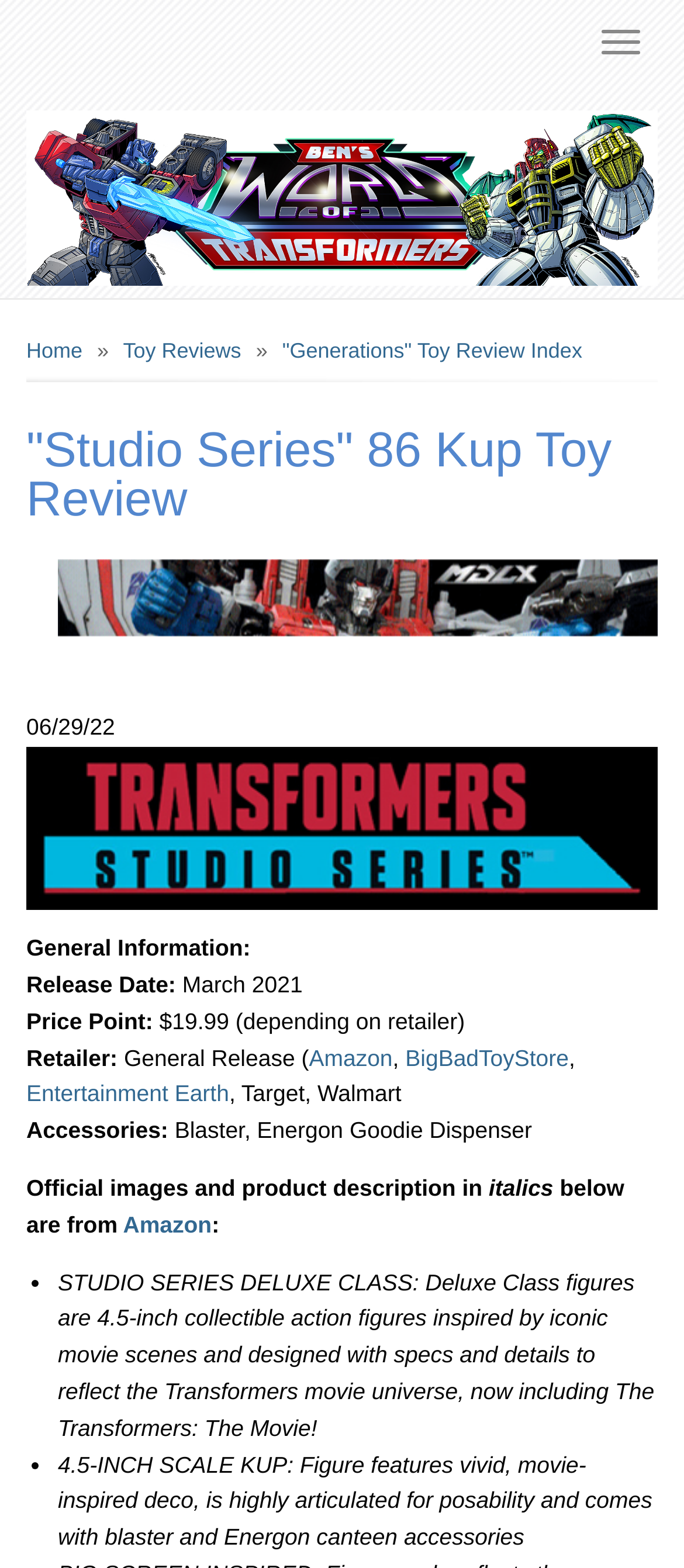Answer the question with a single word or phrase: 
What is the price point of the toy?

$19.99